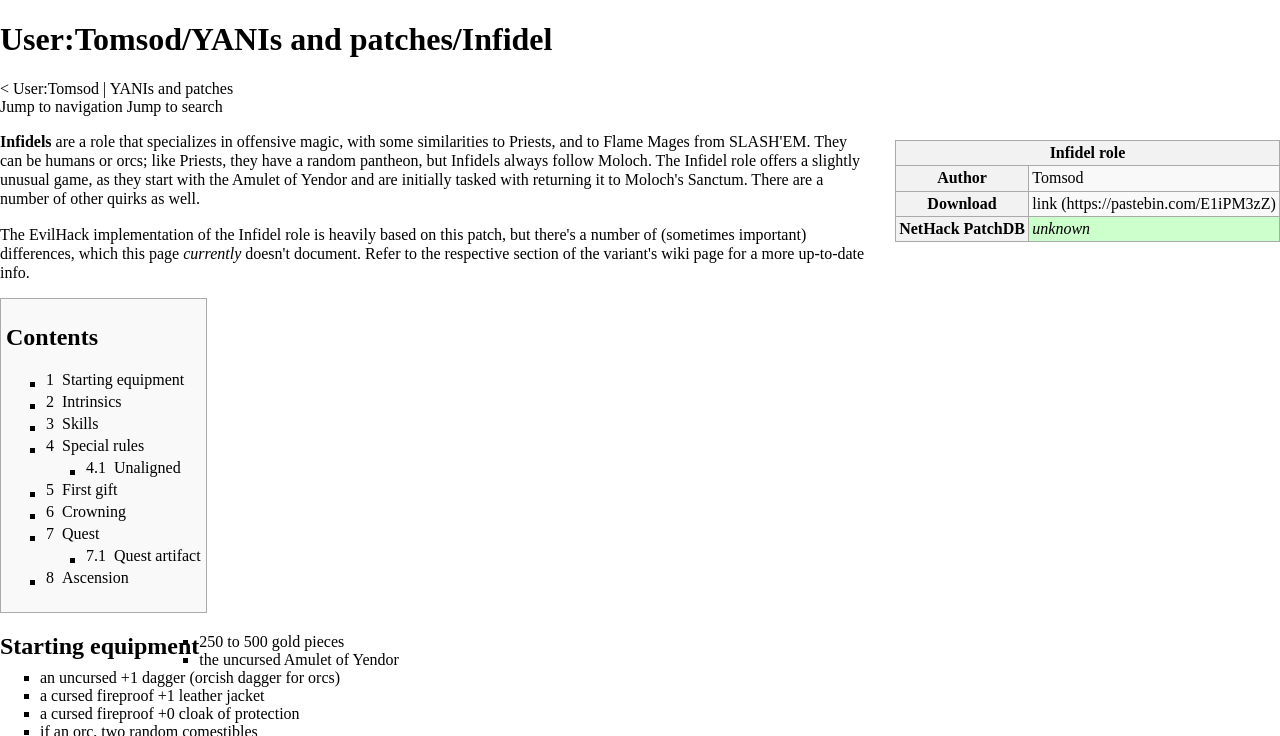What is the type of dagger that orcs start with in the Infidel role?
Refer to the screenshot and answer in one word or phrase.

Orcish dagger